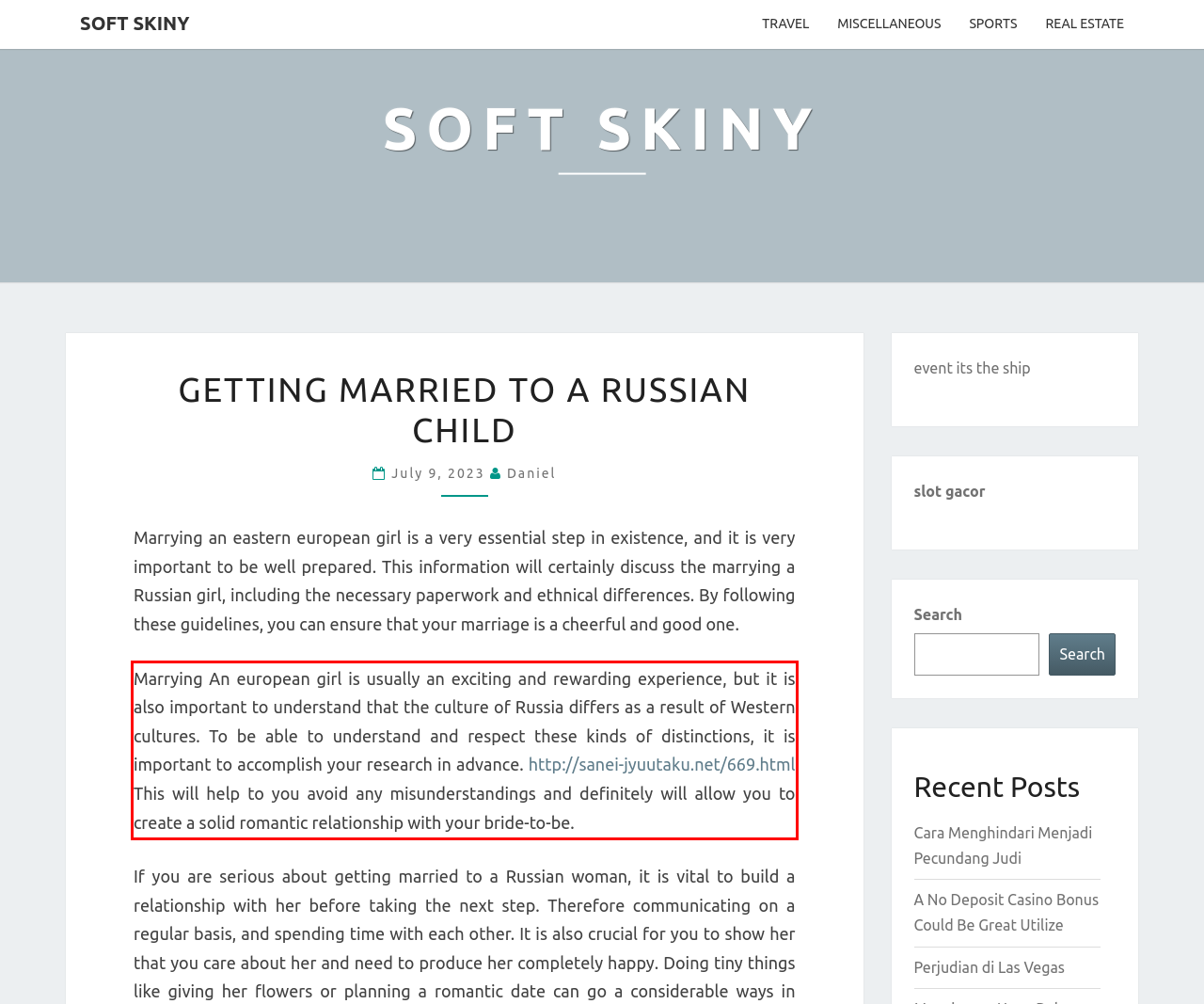Within the provided webpage screenshot, find the red rectangle bounding box and perform OCR to obtain the text content.

Marrying An european girl is usually an exciting and rewarding experience, but it is also important to understand that the culture of Russia differs as a result of Western cultures. To be able to understand and respect these kinds of distinctions, it is important to accomplish your research in advance. http://sanei-jyuutaku.net/669.html This will help to you avoid any misunderstandings and definitely will allow you to create a solid romantic relationship with your bride-to-be.